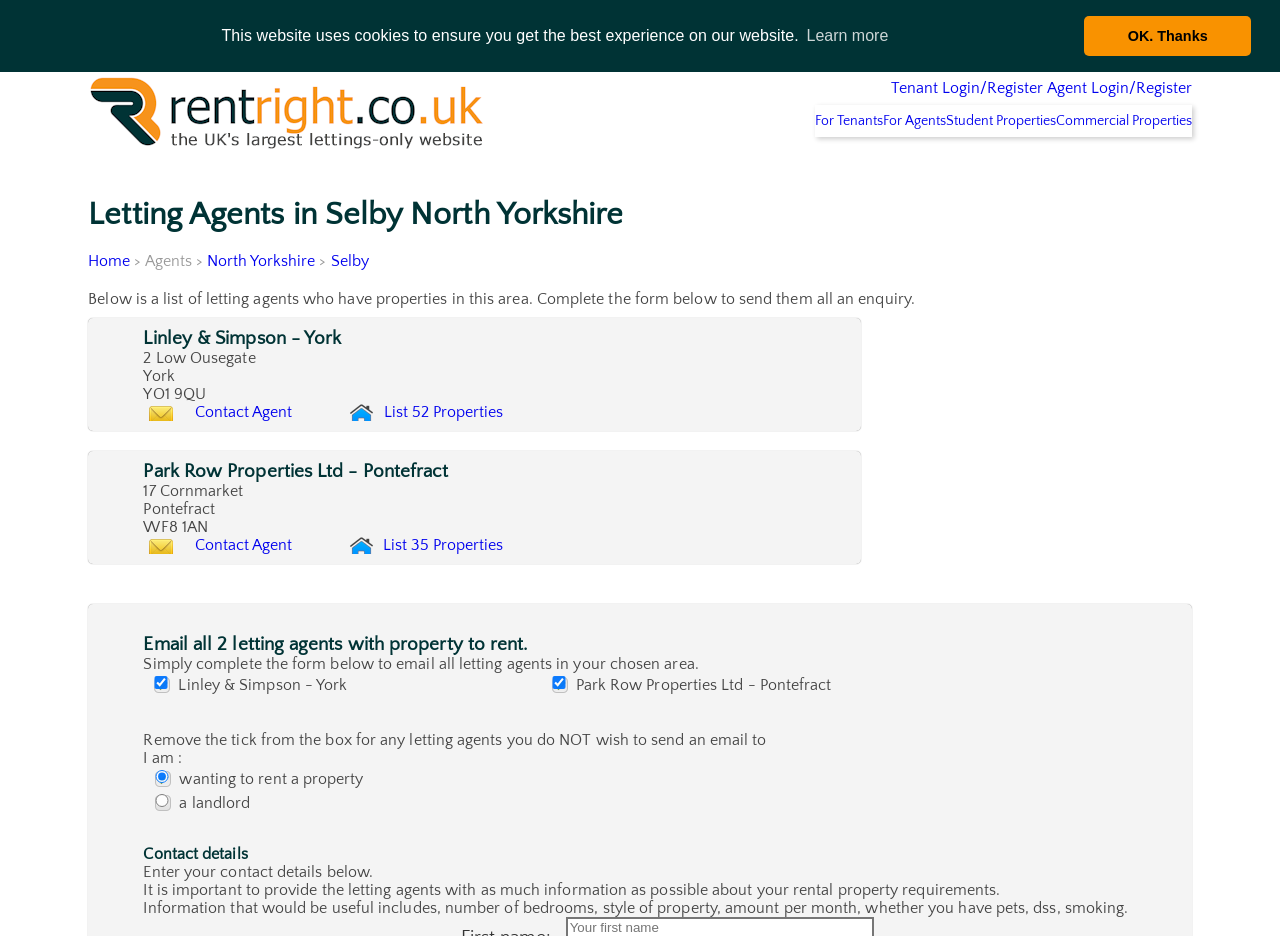Give a one-word or one-phrase response to the question: 
What can you do with the form below?

Email all letting agents